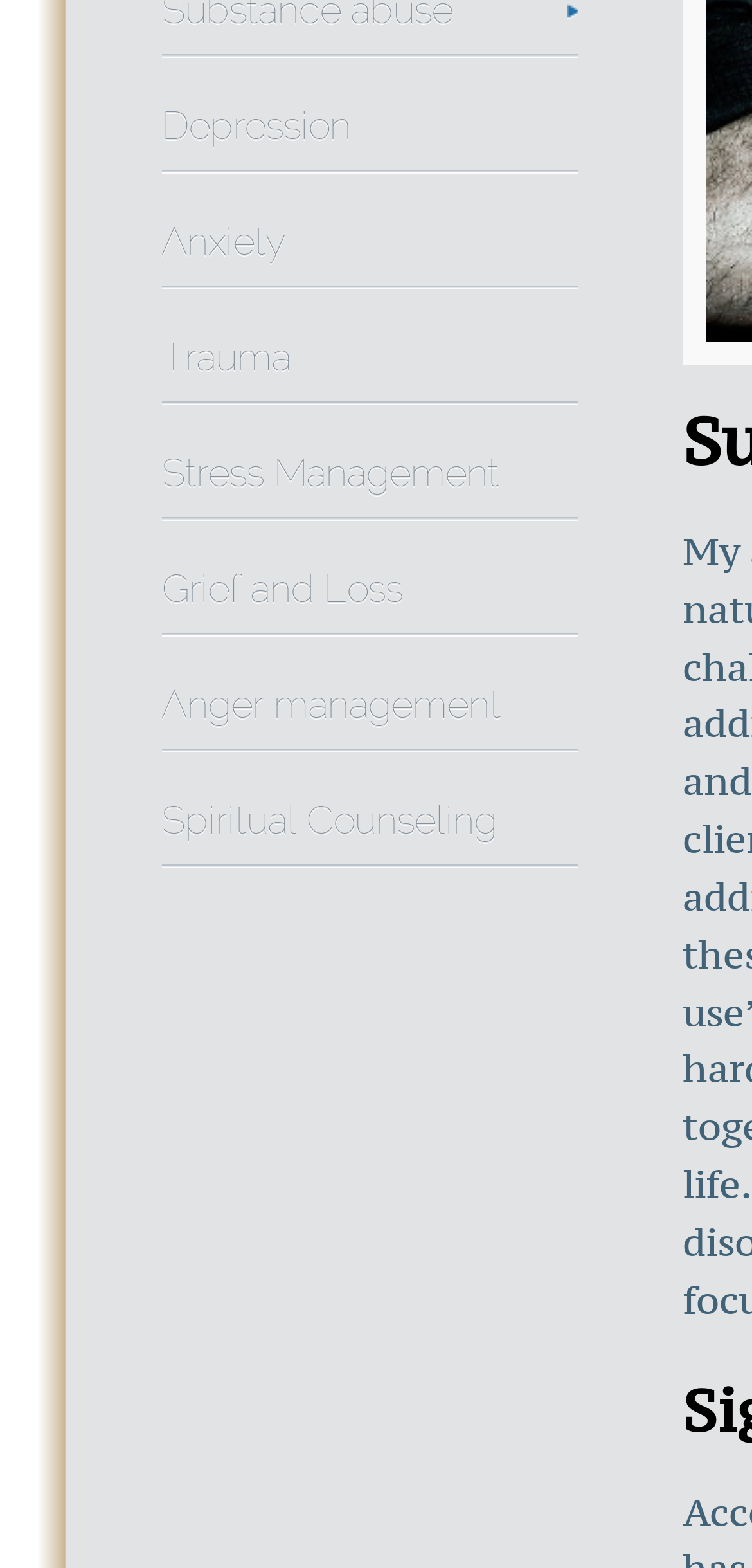Using the provided description: "Anger management", find the bounding box coordinates of the corresponding UI element. The output should be four float numbers between 0 and 1, in the format [left, top, right, bottom].

[0.215, 0.421, 0.769, 0.48]